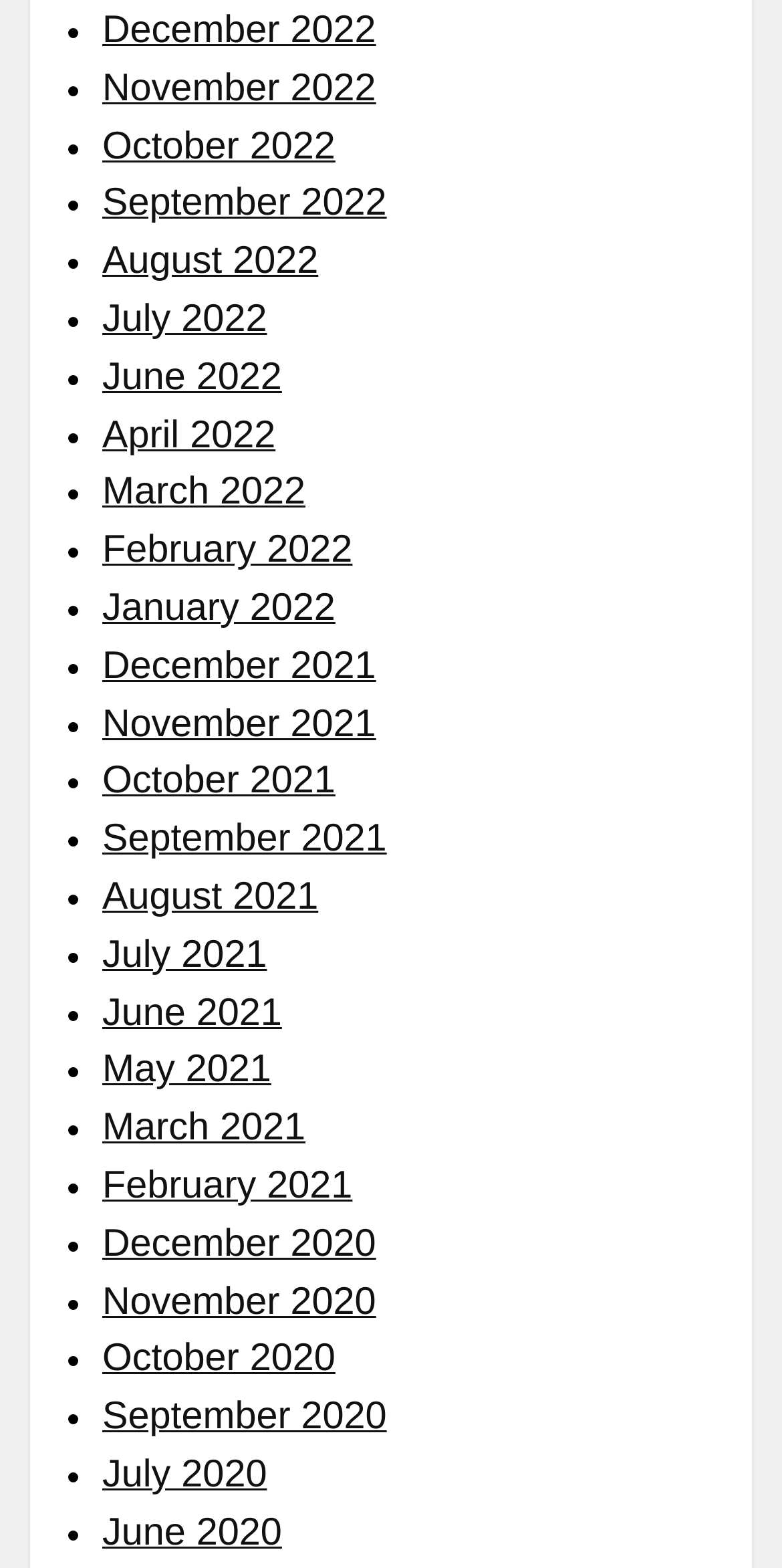Answer the question in a single word or phrase:
How many links are there in total?

32